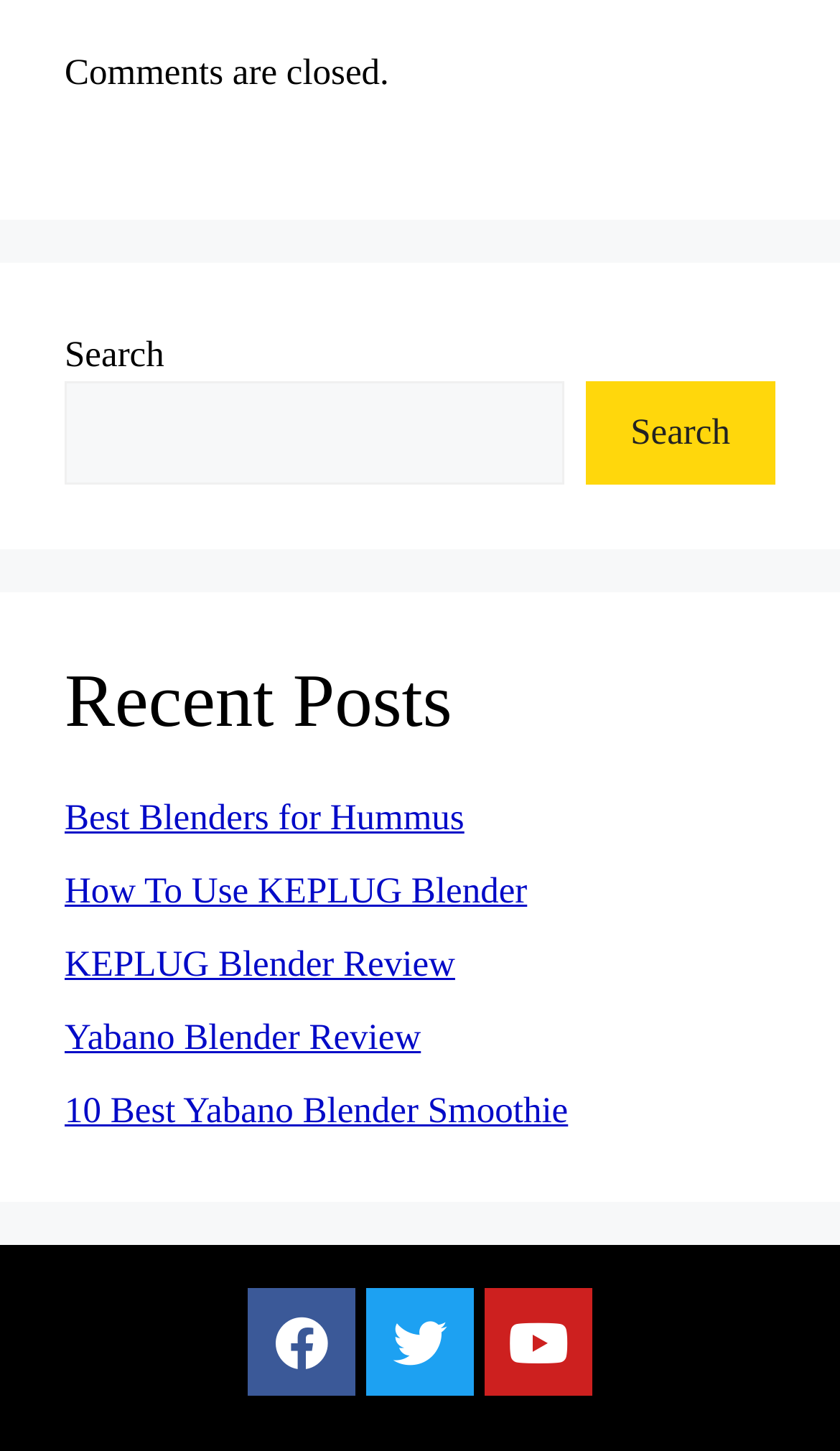How many social media links are available?
Kindly offer a comprehensive and detailed response to the question.

At the bottom of the webpage, there are three social media links: Facebook, Twitter, and Youtube. These links are represented by their respective icons and have a hover effect, indicating that they are clickable.